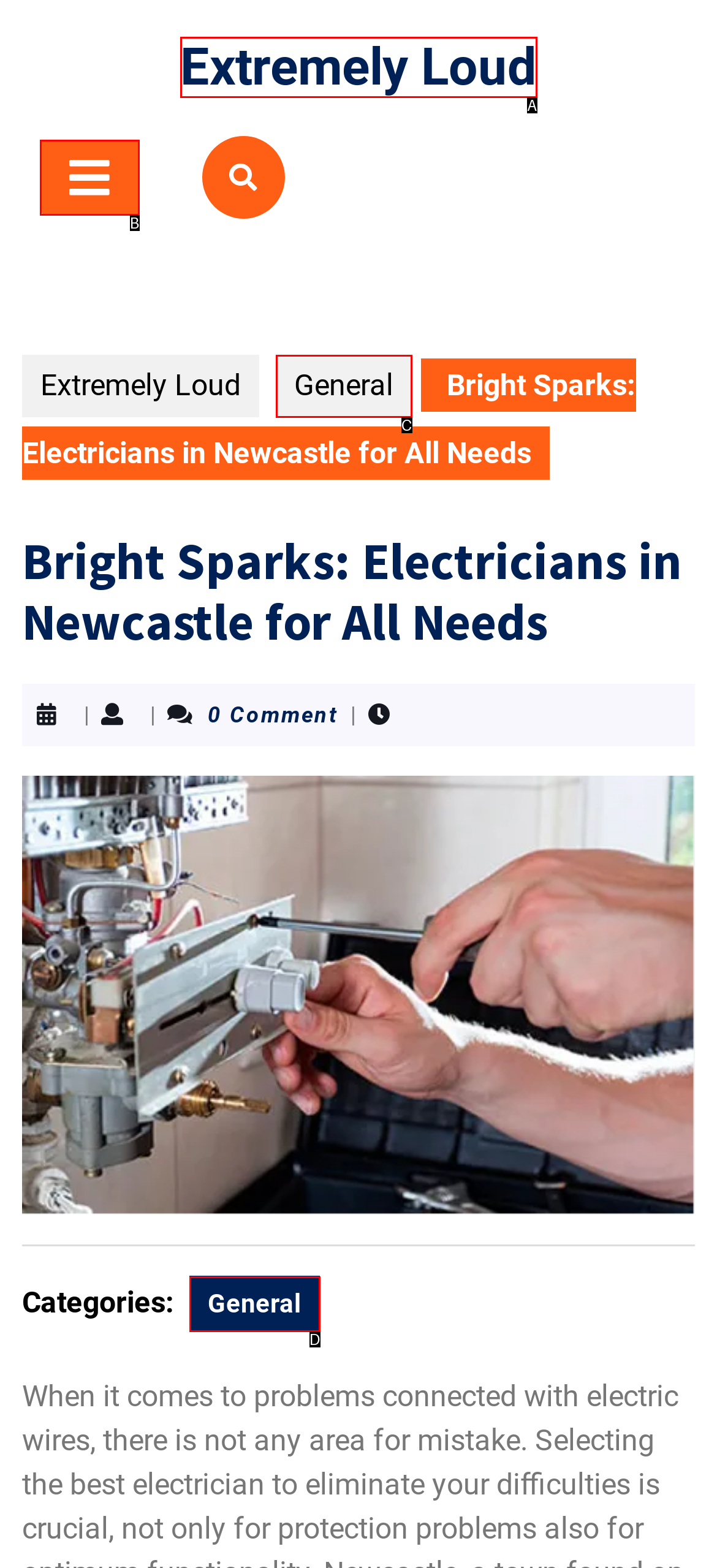Select the HTML element that fits the following description: General
Provide the letter of the matching option.

C